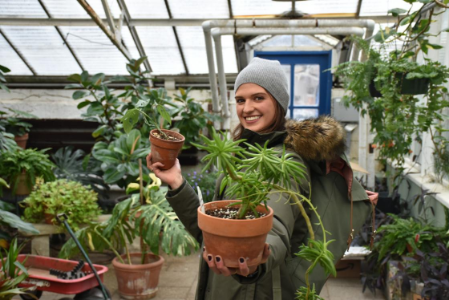What is the purpose of the event depicted in the image?
Based on the image, answer the question in a detailed manner.

The image captures the spirit of a houseplant sale event, where individuals can discover an array of plants and take part in a shared passion for nature, as described in the caption.